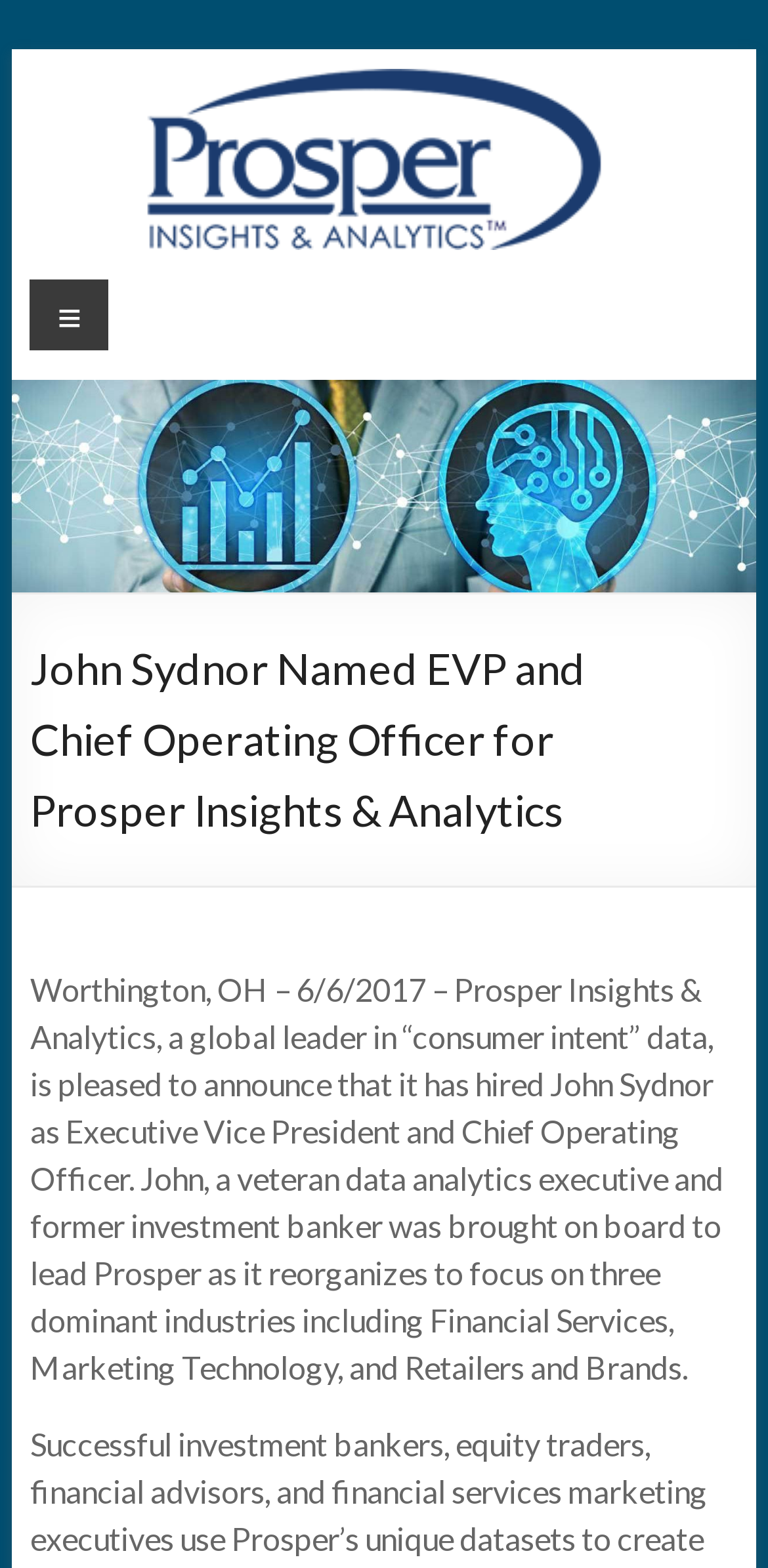What is the company name?
Please answer the question with a detailed and comprehensive explanation.

The company name can be found in the top-left corner of the webpage, where the logo is located. It is also mentioned in the heading element with the text 'Prosper Insights & Analytics'.